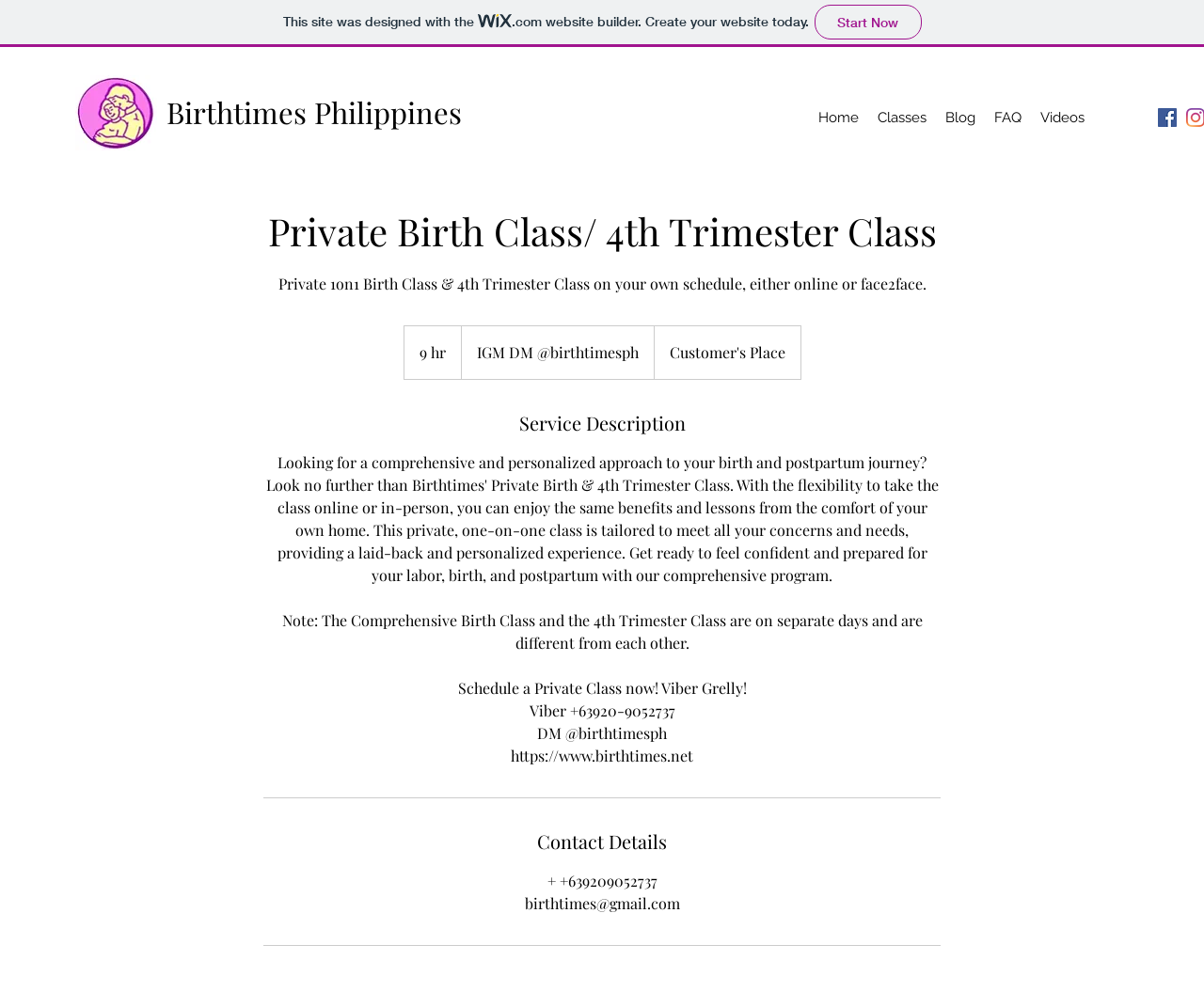Offer a meticulous description of the webpage's structure and content.

This webpage is about Birthtimes' Private Birth & 4th Trimester Class, offering a comprehensive and personalized approach to birth and postpartum journey. 

At the top left corner, there is a small logo of Birthtimes, and next to it, the website title "Birthtimes Philippines" is displayed. 

On the top right corner, there is a navigation menu with five links: "Home", "Classes", "Blog", "FAQ", and "Videos". 

Below the navigation menu, there is a large heading "Private Birth Class/ 4th Trimester Class" followed by a brief description of the class, which is a 1on1 birth class and 4th trimester class that can be taken online or face-to-face on one's own schedule. 

To the right of the description, there is a small text "9 hr" and a call-to-action "IGM DM @birthtimesph". 

Further down, there is a section titled "Service Description" separated by a horizontal line. 

Below the service description section, there is a "Contact Details" section with the phone number "+639209052737" and email address "birthtimes@gmail.com". 

At the very bottom of the page, there is a small link "This site was designed with the wix.com website builder. Create your website today. Start Now" accompanied by a small Wix logo.